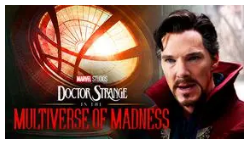Describe all elements and aspects of the image.

This captivating image features a cinematic promotion for the film "Doctor Strange in the Multiverse of Madness," a Marvel Studios release. The visual highlights Doctor Strange, portrayed by Benedict Cumberbatch, as he stands prominently in the foreground, exuding a mystic and intense aura. Behind him is the striking design of a magical window or portal, representative of the mystical realms that the film explores. The title of the movie is boldly displayed at the bottom in a dramatic font, with "Doctor Strange" at the top in a more subdued style. This combination of elements conveys the film's supernatural themes and sets an adventurous tone, enticing viewers to delve into the multiverse journey that unfolds. The image is a testament to Marvel's ability to blend artistry with storytelling, drawing fans into the complex and fantastical world of Doctor Strange.